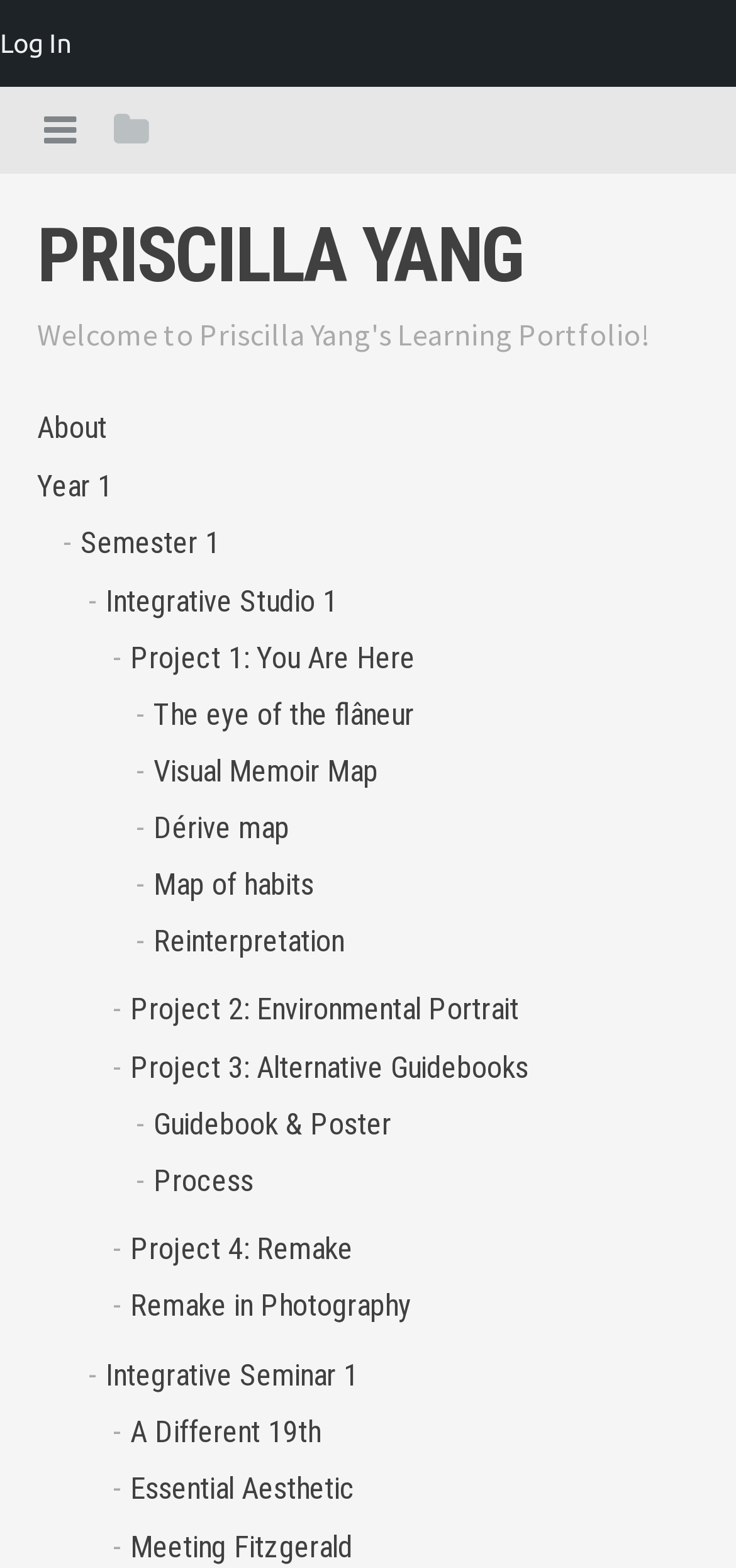Highlight the bounding box coordinates of the region I should click on to meet the following instruction: "Log in to the system".

[0.0, 0.0, 0.097, 0.055]